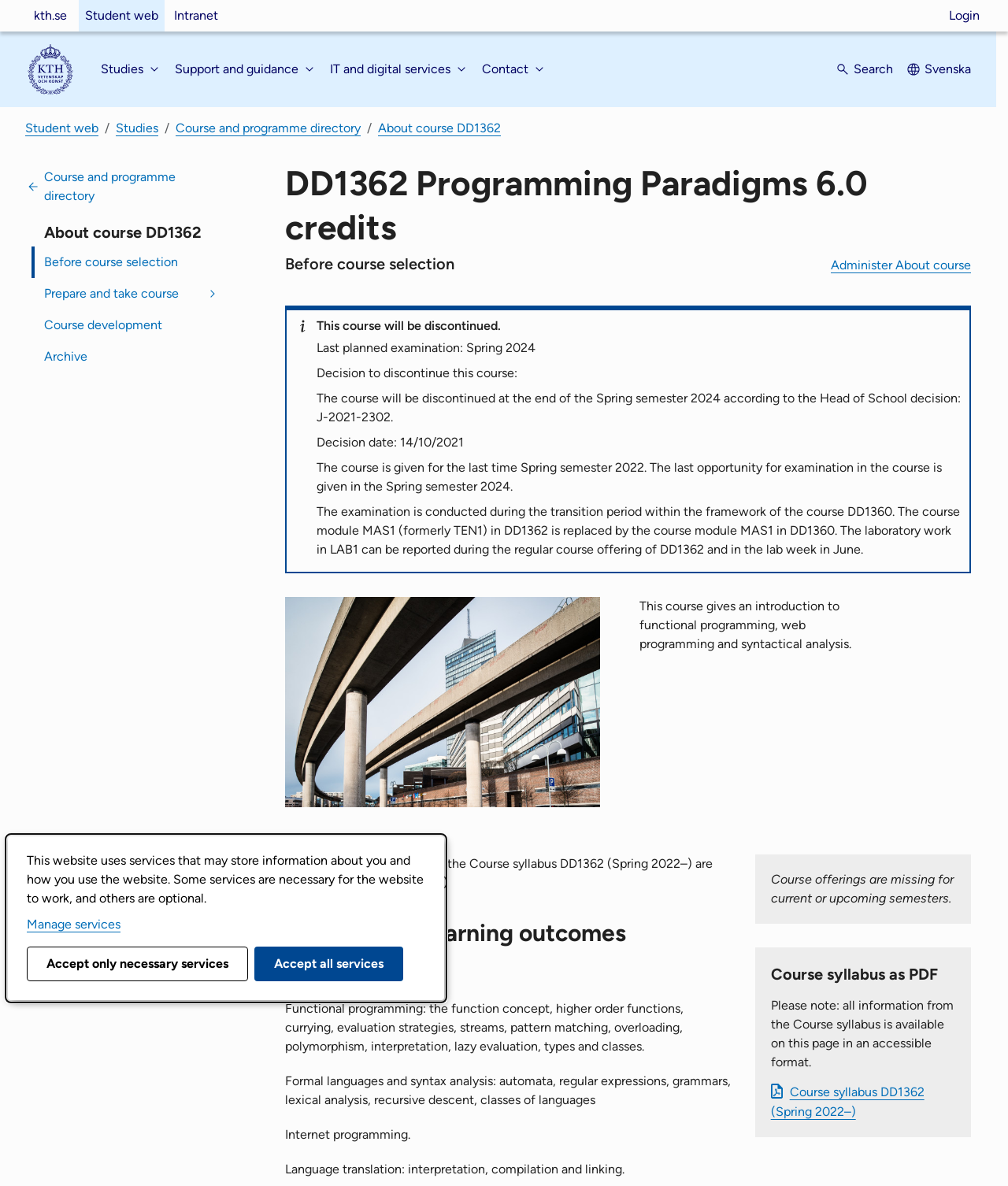Find the bounding box coordinates for the area you need to click to carry out the instruction: "View the 'Course syllabus as PDF'". The coordinates should be four float numbers between 0 and 1, indicated as [left, top, right, bottom].

[0.765, 0.799, 0.963, 0.959]